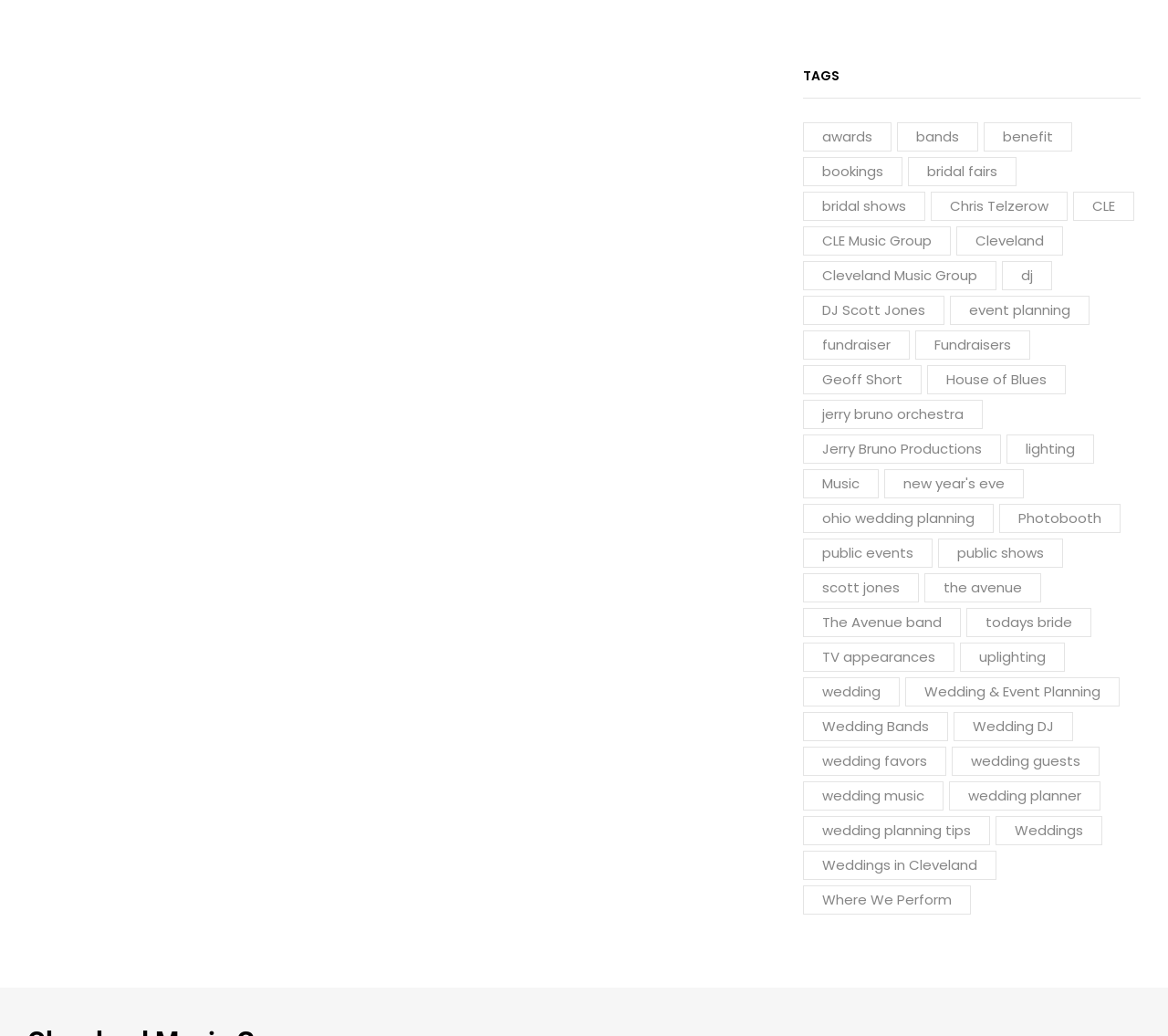Find the bounding box coordinates for the area that should be clicked to accomplish the instruction: "explore benefit".

[0.842, 0.118, 0.918, 0.146]